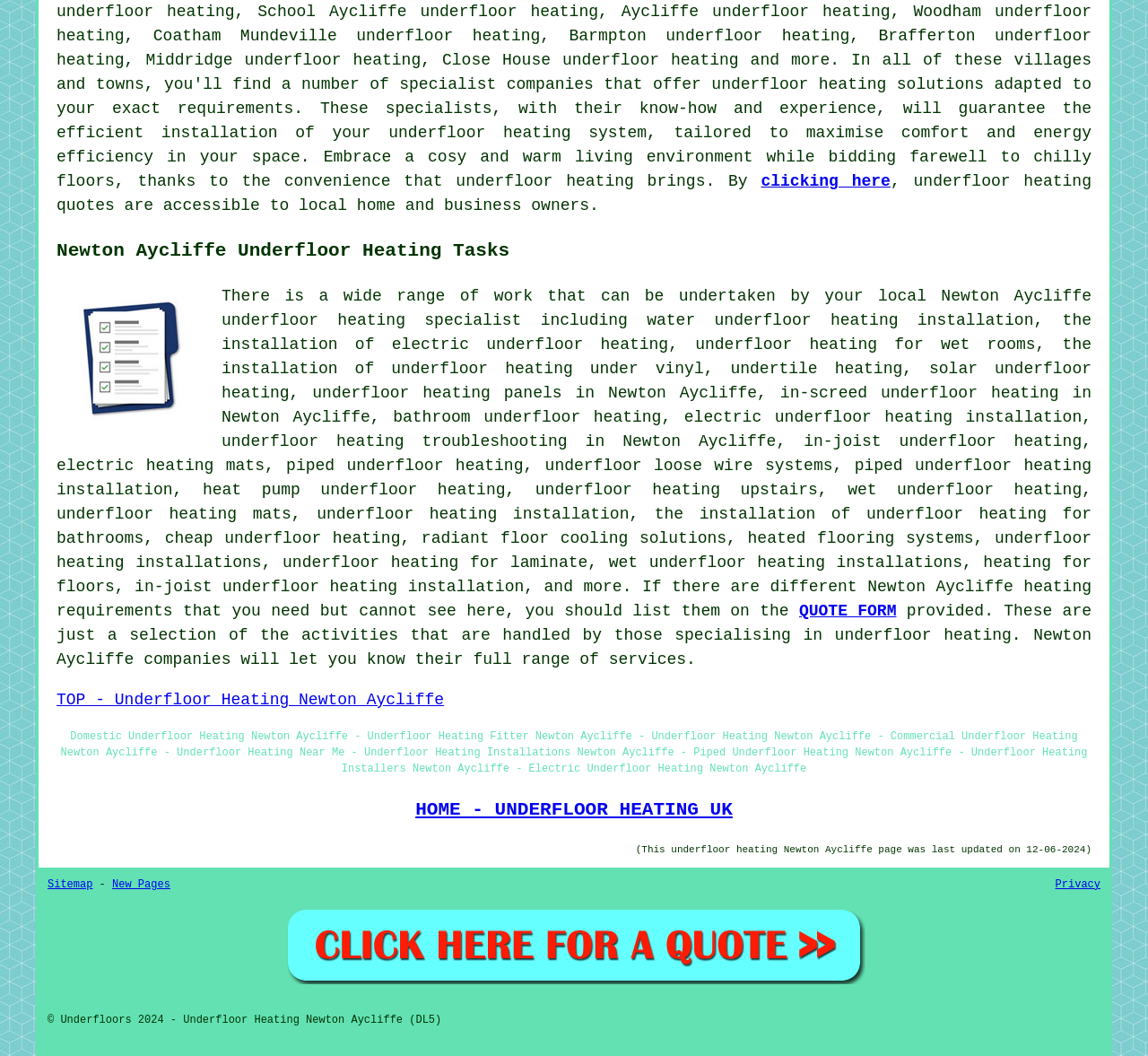Identify the bounding box coordinates for the element you need to click to achieve the following task: "click QUOTE FORM". Provide the bounding box coordinates as four float numbers between 0 and 1, in the form [left, top, right, bottom].

[0.696, 0.57, 0.781, 0.587]